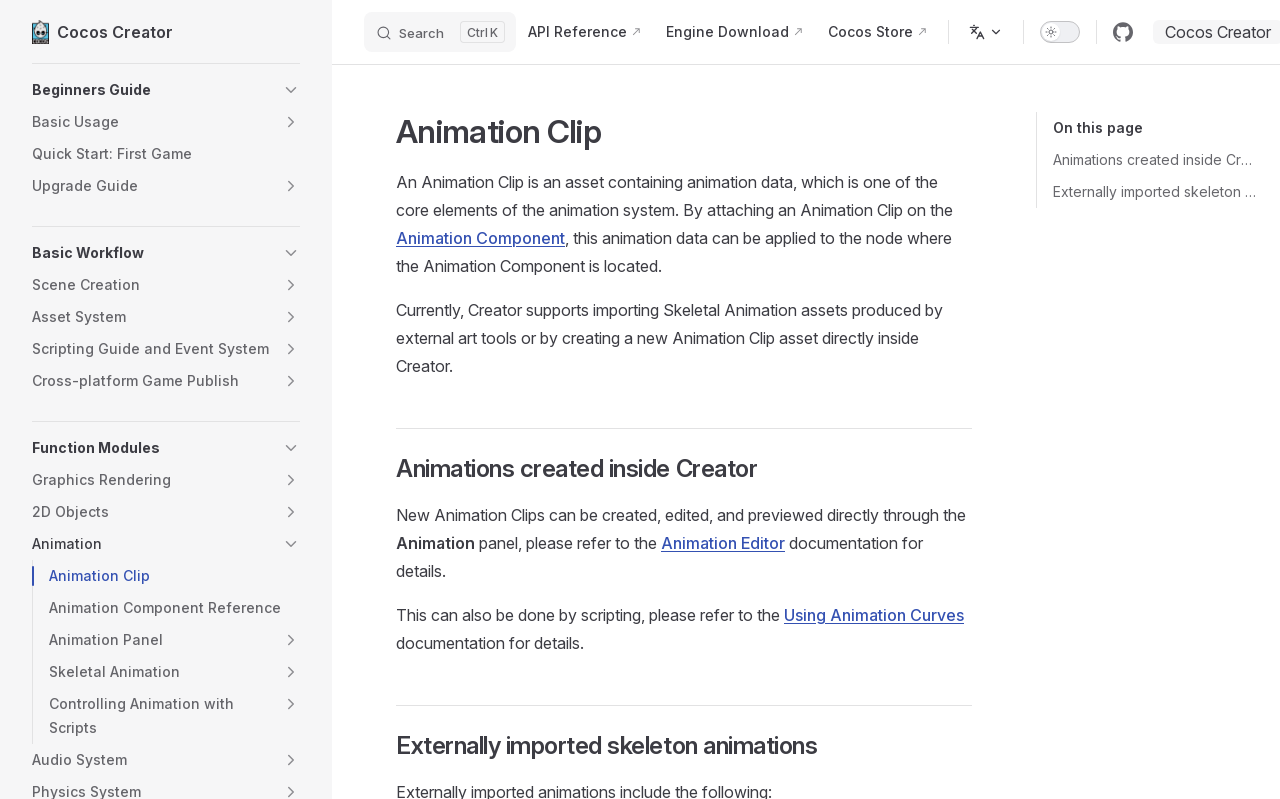Please determine the bounding box coordinates of the area that needs to be clicked to complete this task: 'Close the current window'. The coordinates must be four float numbers between 0 and 1, formatted as [left, top, right, bottom].

None